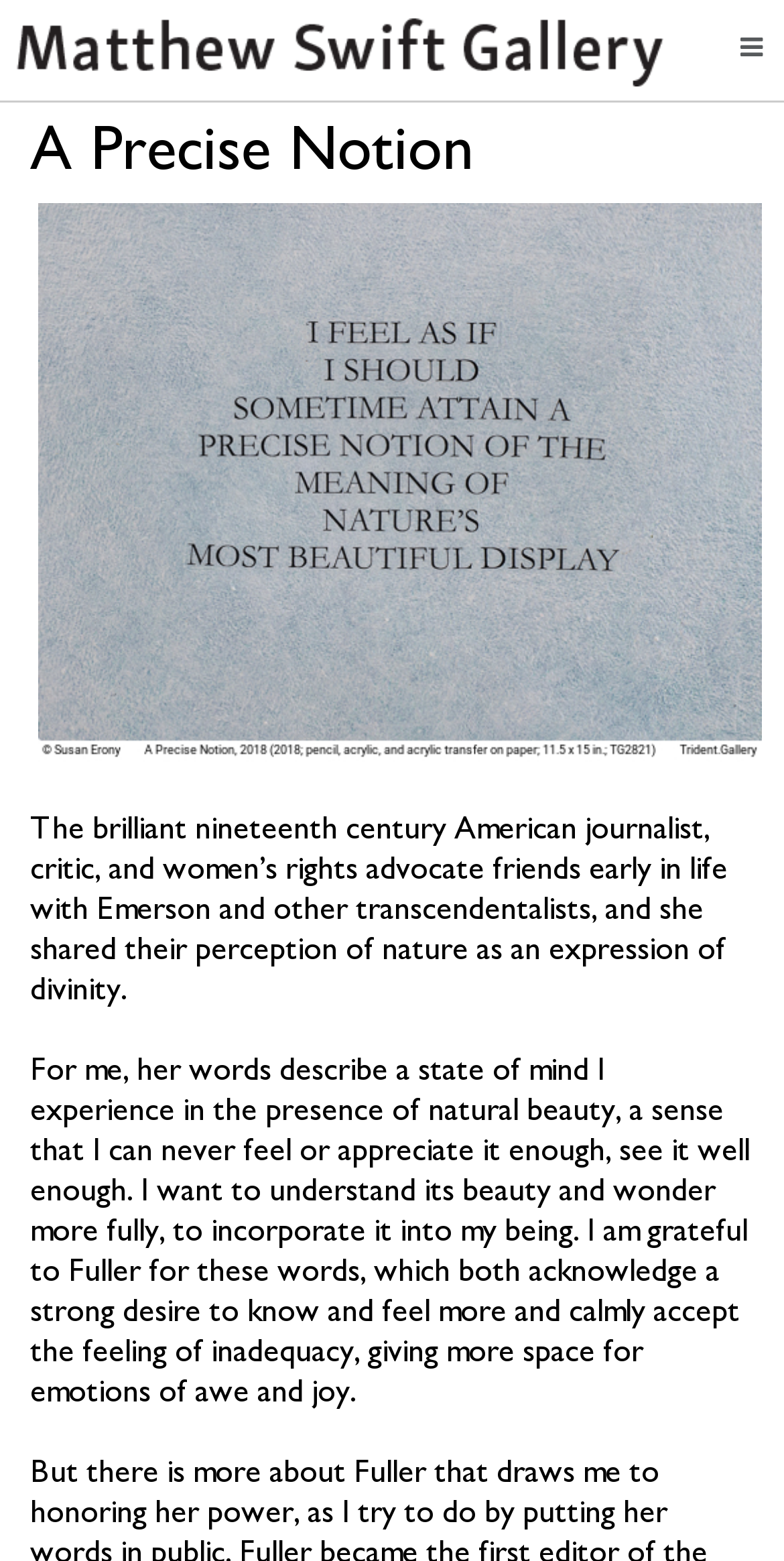What is the name of the gallery?
Using the image, provide a concise answer in one word or a short phrase.

Matthew Swift Gallery